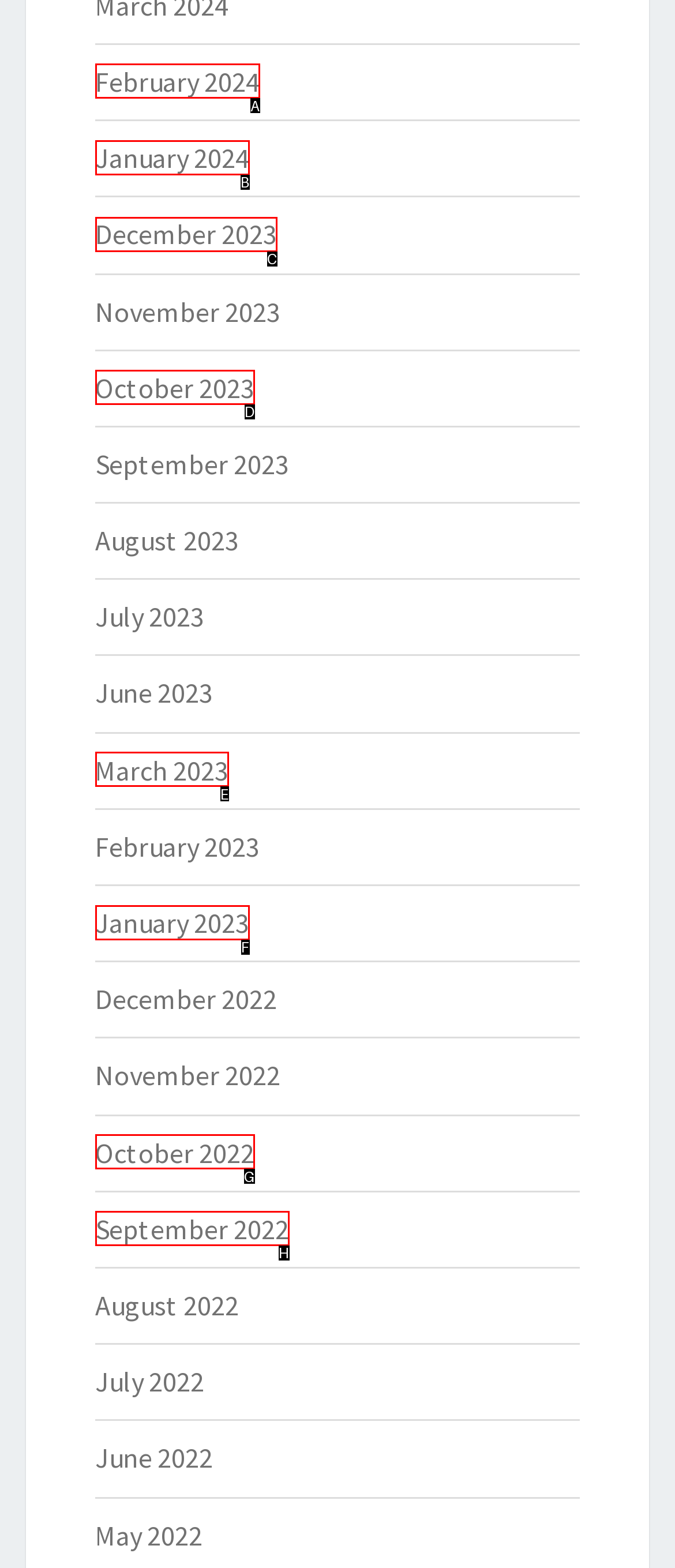Select the letter that corresponds to the description: Privacy Policy. Provide your answer using the option's letter.

None